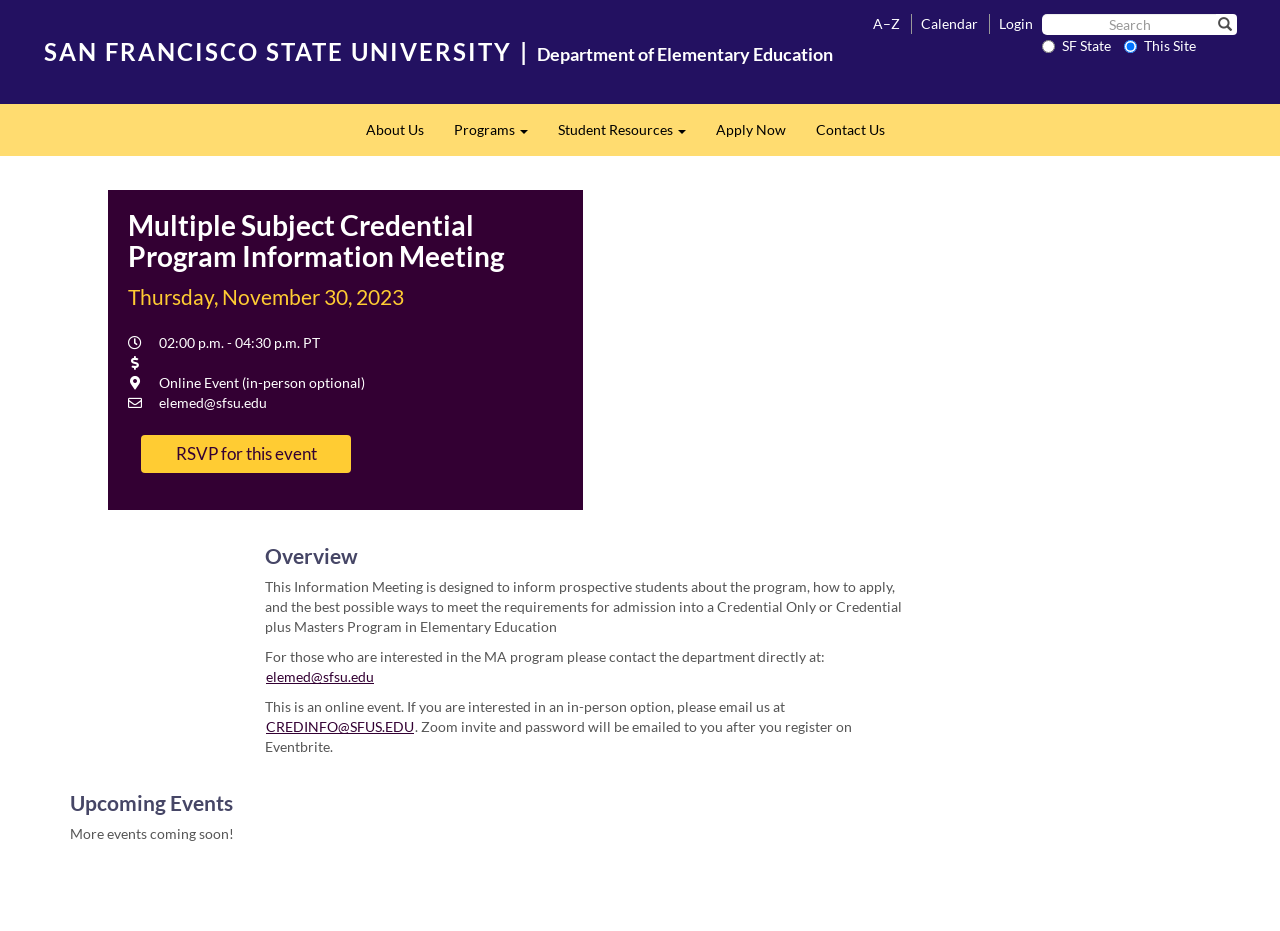Kindly provide the bounding box coordinates of the section you need to click on to fulfill the given instruction: "Search SF State".

[0.814, 0.015, 0.966, 0.061]